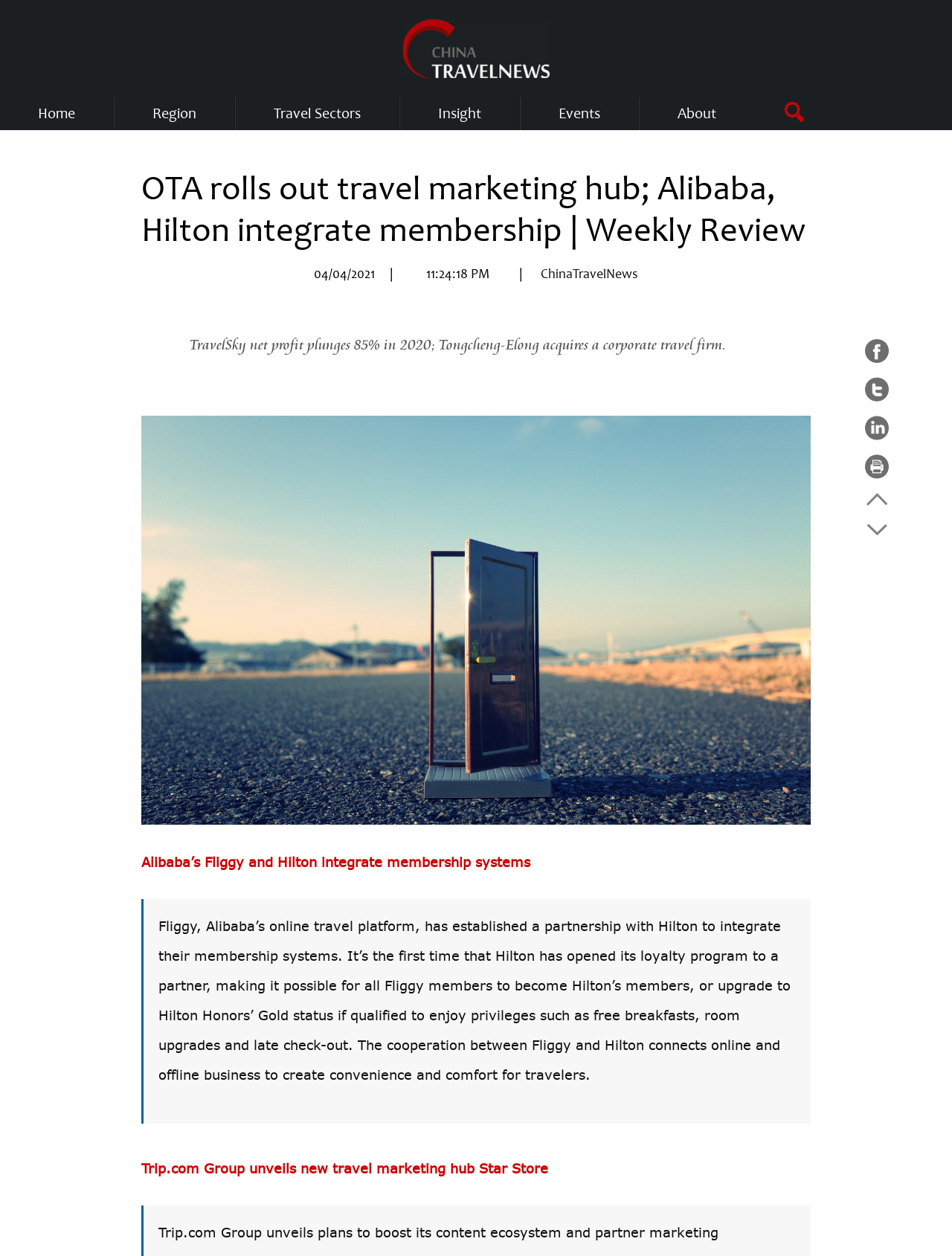Identify the primary heading of the webpage and provide its text.

OTA rolls out travel marketing hub; Alibaba, Hilton integrate membership | Weekly Review